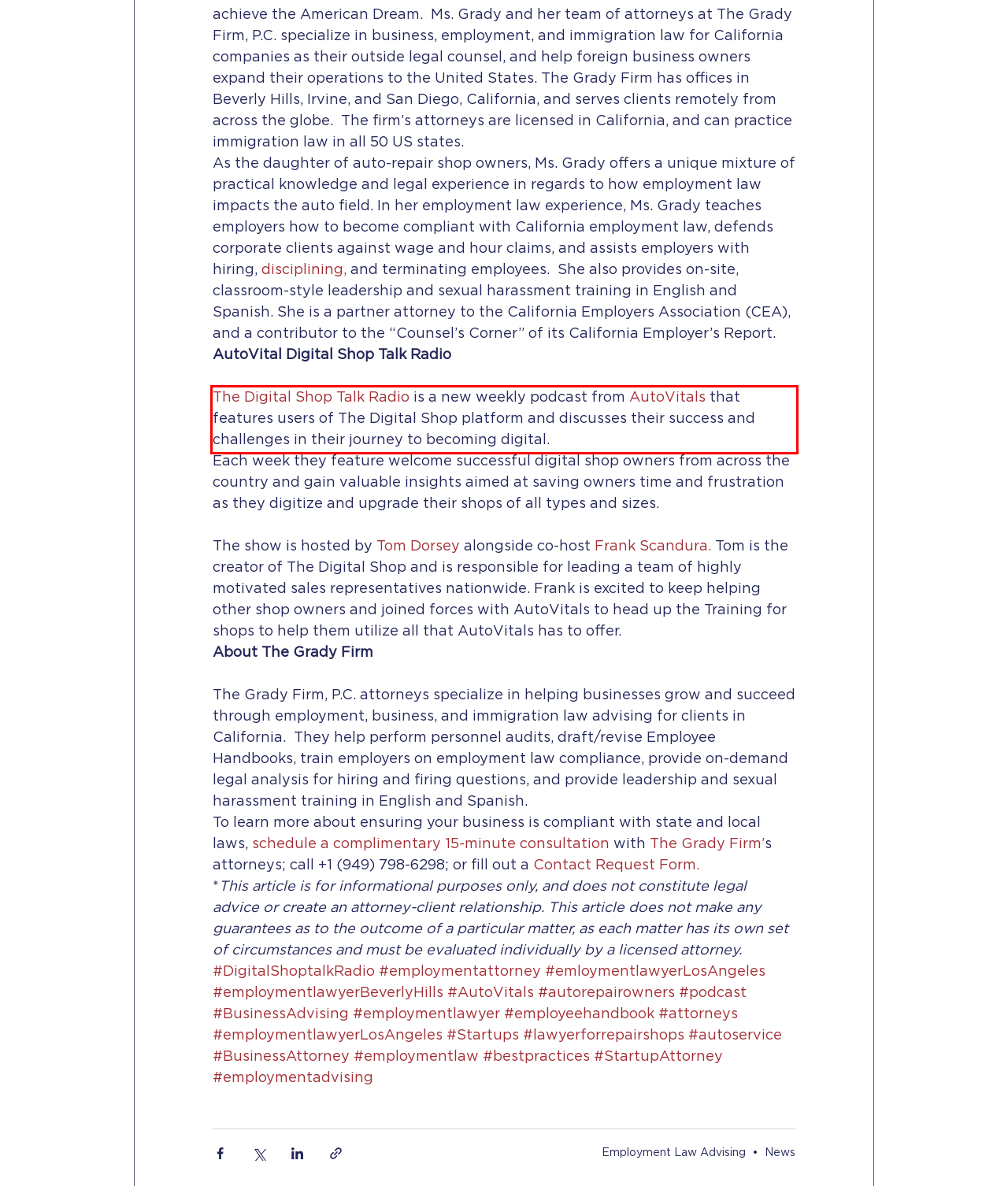From the screenshot of the webpage, locate the red bounding box and extract the text contained within that area.

The Digital Shop Talk Radio is a new weekly podcast from AutoVitals that features users of The Digital Shop platform and discusses their success and challenges in their journey to becoming digital.